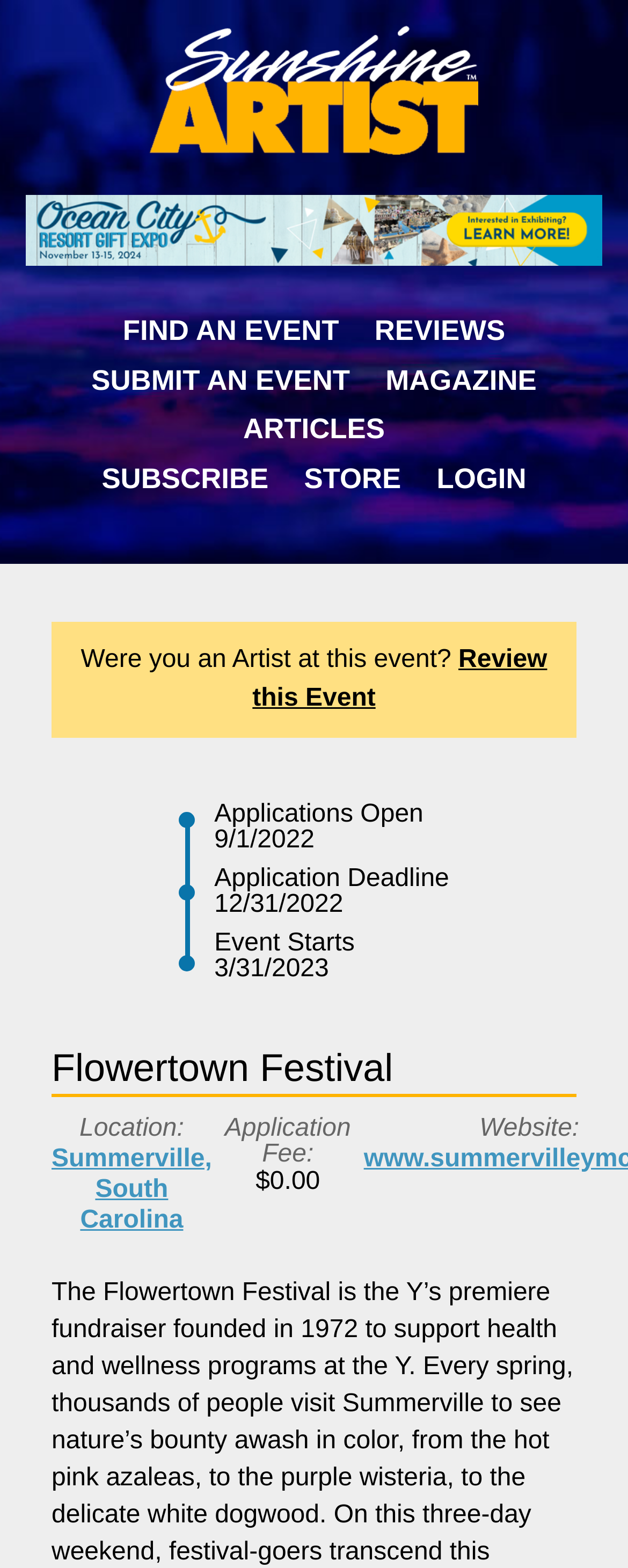What is the name of the festival?
Craft a detailed and extensive response to the question.

The question asks for the name of the festival, which can be found in the heading element with the text 'Flowertown Festival'.